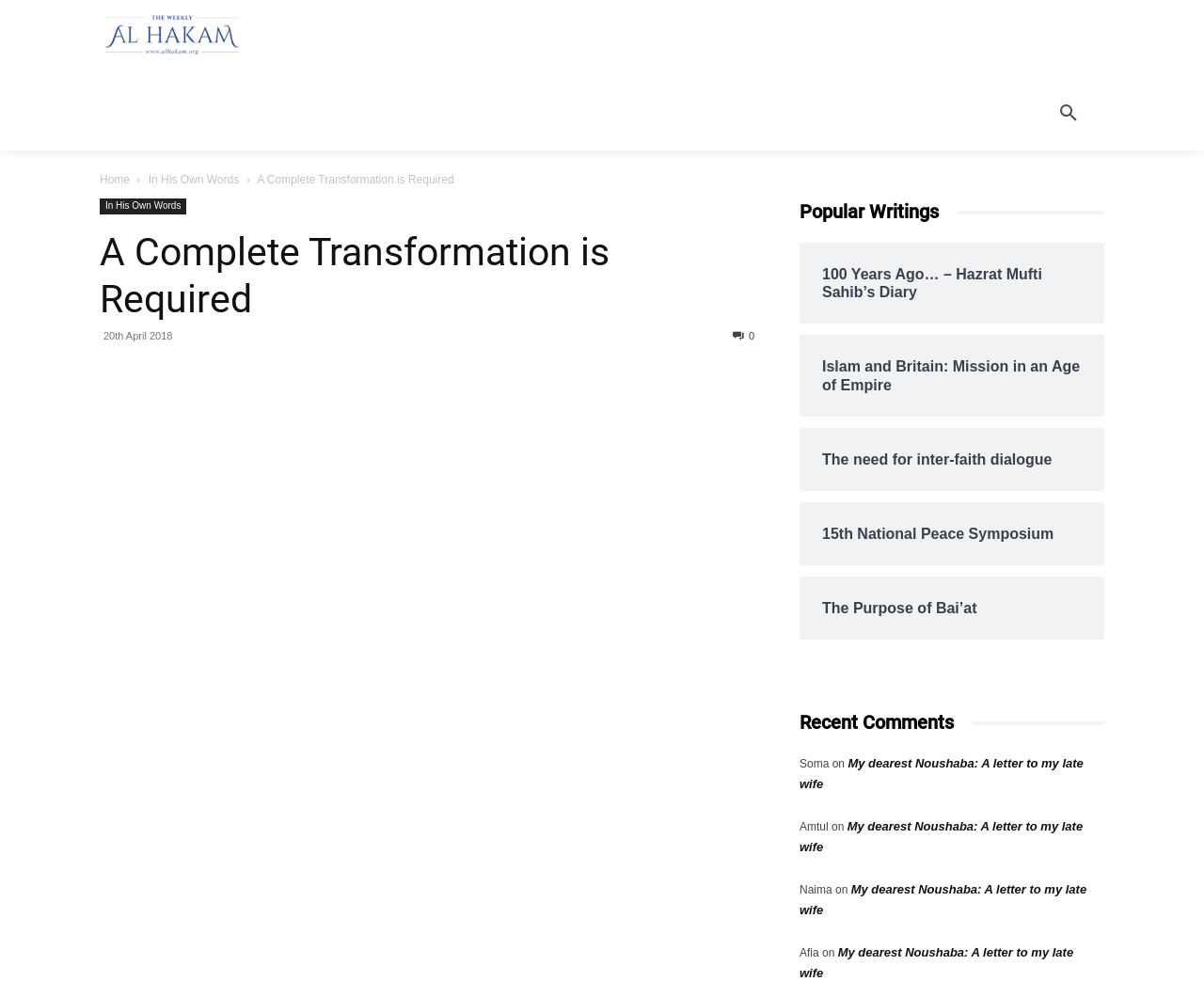Find the bounding box coordinates of the element you need to click on to perform this action: 'Go to Start Here page'. The coordinates should be represented by four float values between 0 and 1, in the format [left, top, right, bottom].

None